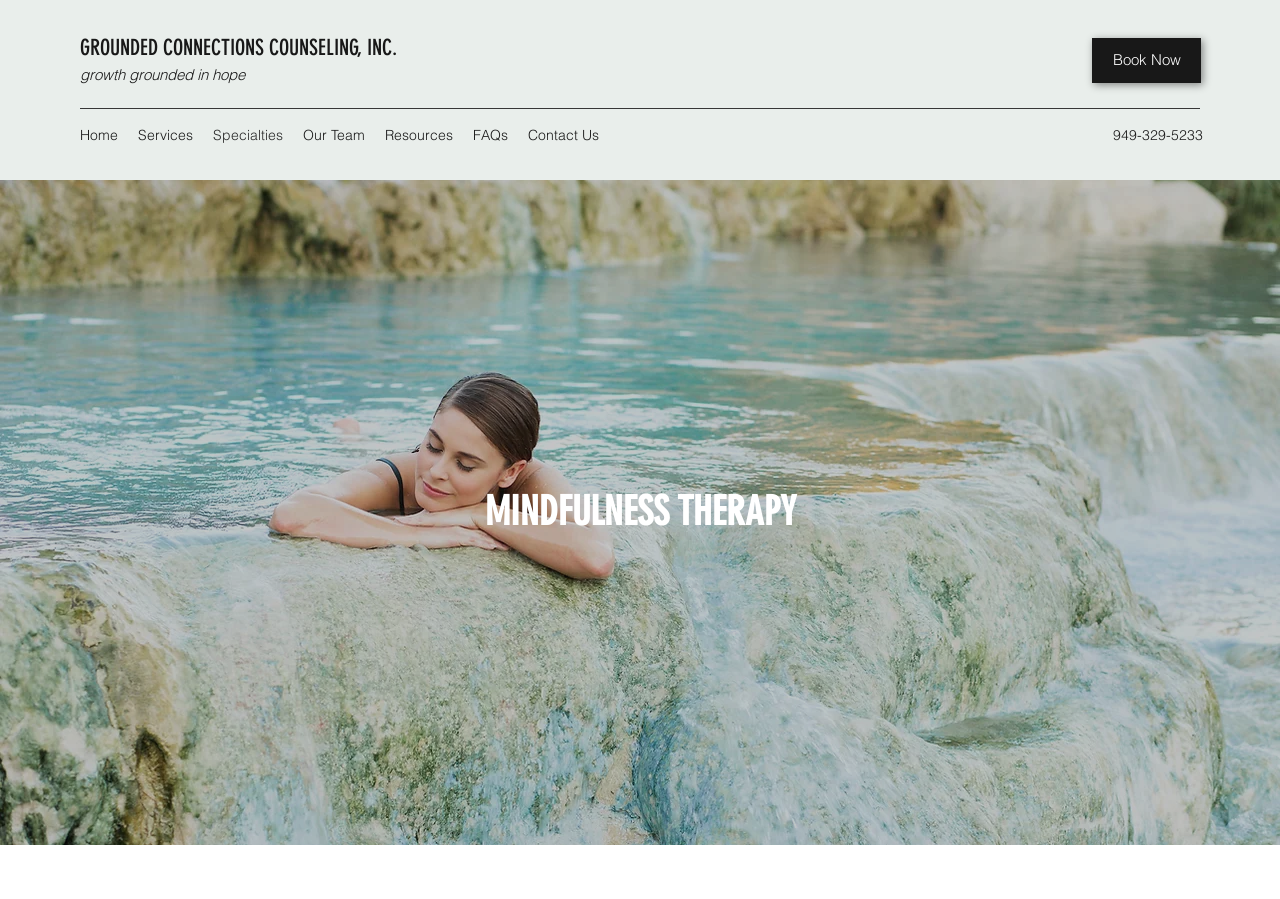Please mark the bounding box coordinates of the area that should be clicked to carry out the instruction: "Call 949-329-5233".

[0.87, 0.14, 0.94, 0.16]